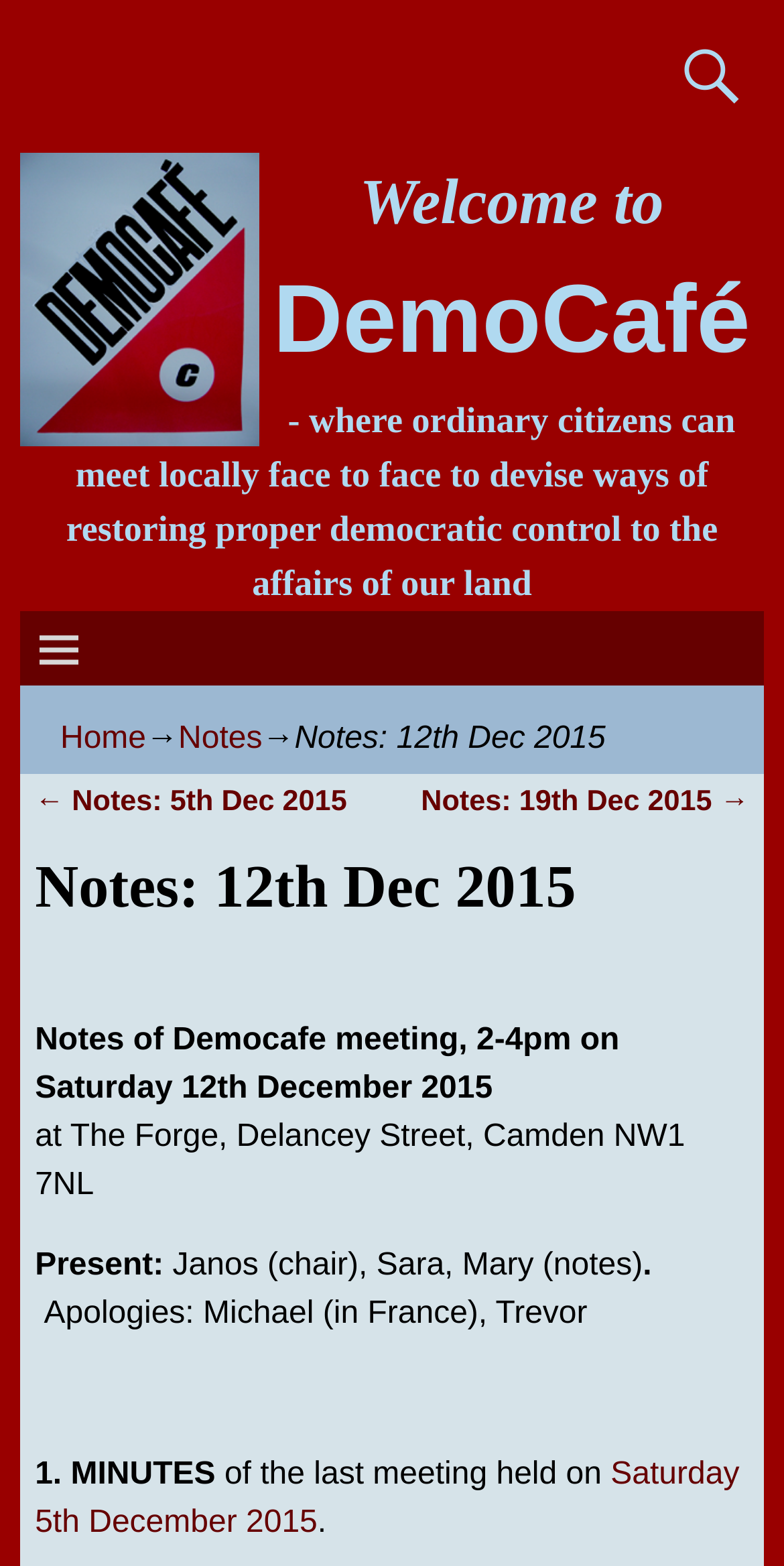What is the name of the meeting place?
Please give a detailed and thorough answer to the question, covering all relevant points.

I found the answer by looking at the text 'at The Forge, Delancey Street, Camden NW1 7NL' which is located under the heading 'Notes: 12th Dec 2015'.